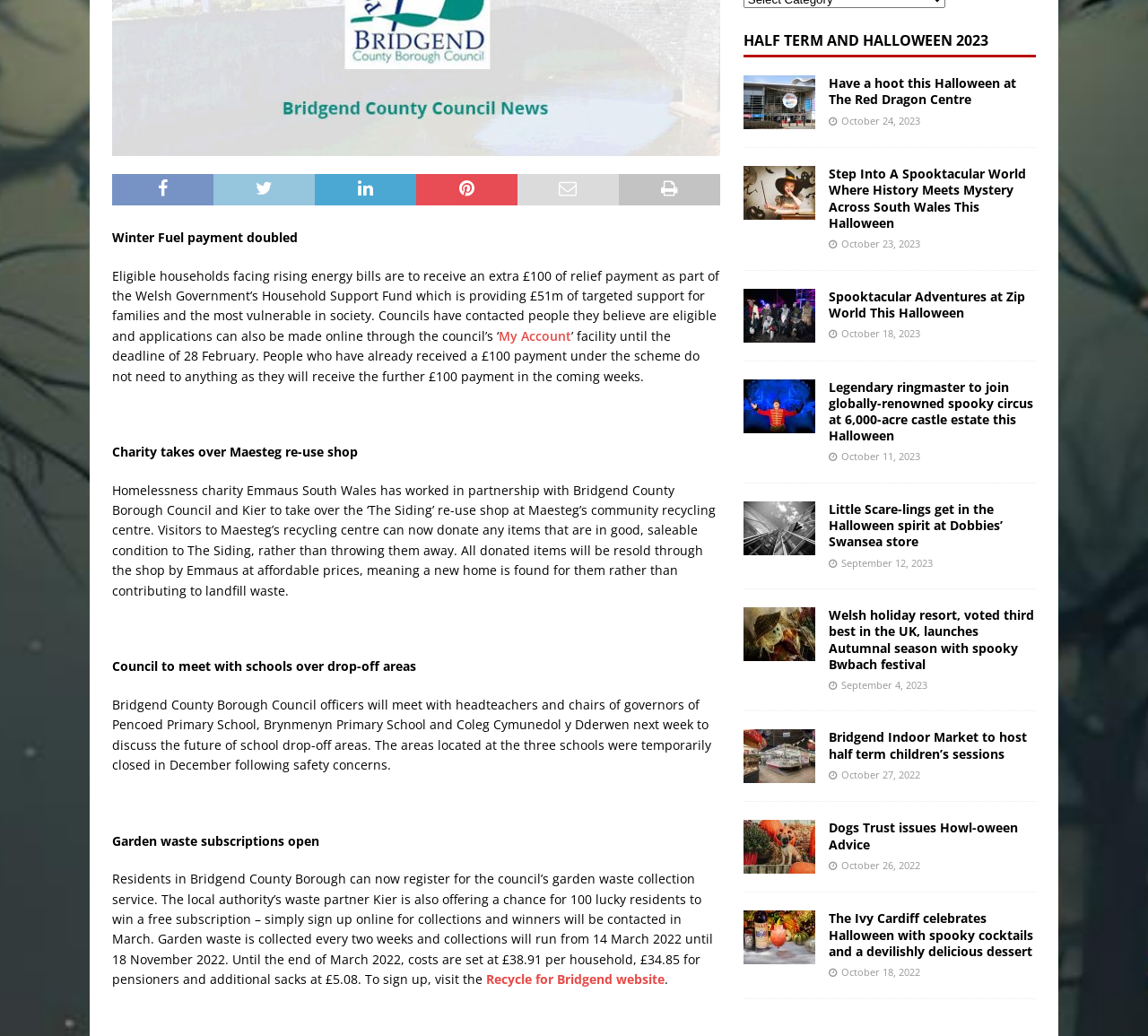Ascertain the bounding box coordinates for the UI element detailed here: "Recycle for Bridgend website". The coordinates should be provided as [left, top, right, bottom] with each value being a float between 0 and 1.

[0.423, 0.937, 0.579, 0.953]